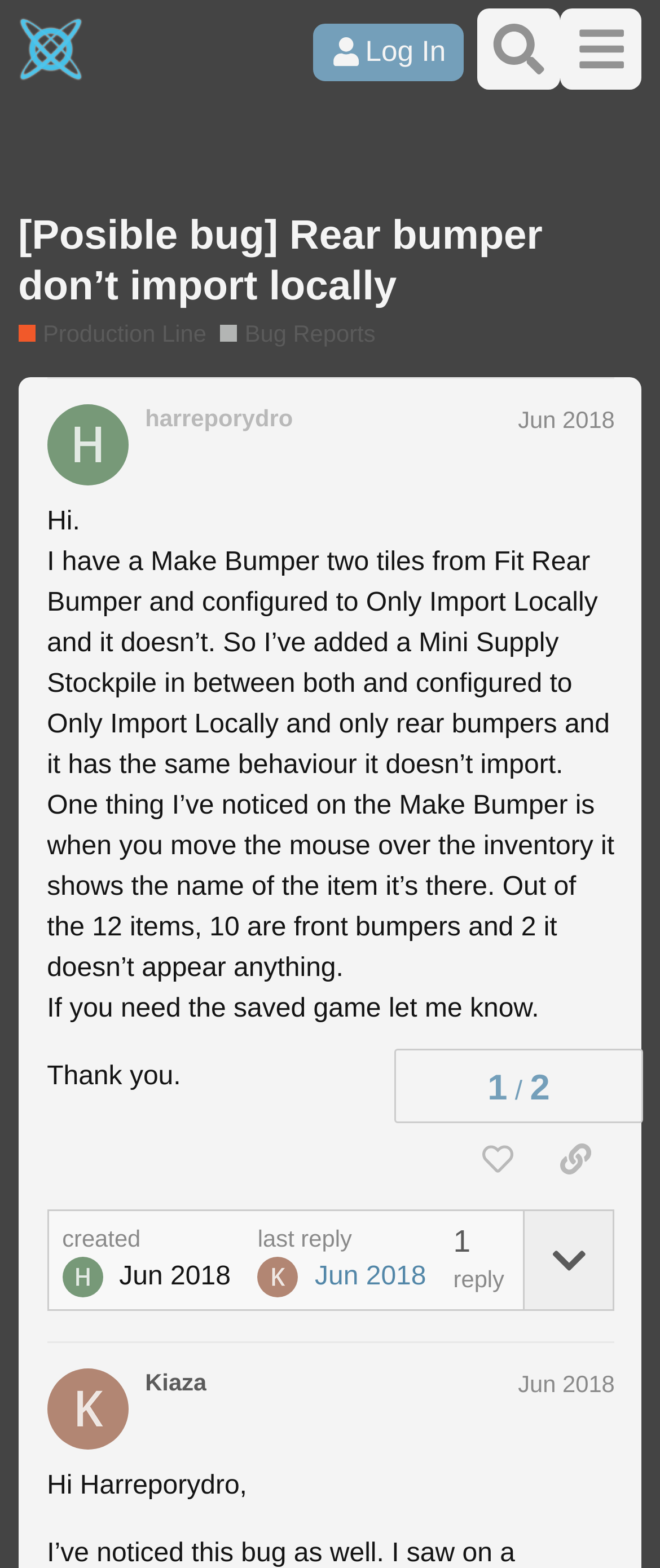Based on the element description: "Kiaza", identify the bounding box coordinates for this UI element. The coordinates must be four float numbers between 0 and 1, listed as [left, top, right, bottom].

[0.22, 0.873, 0.313, 0.891]